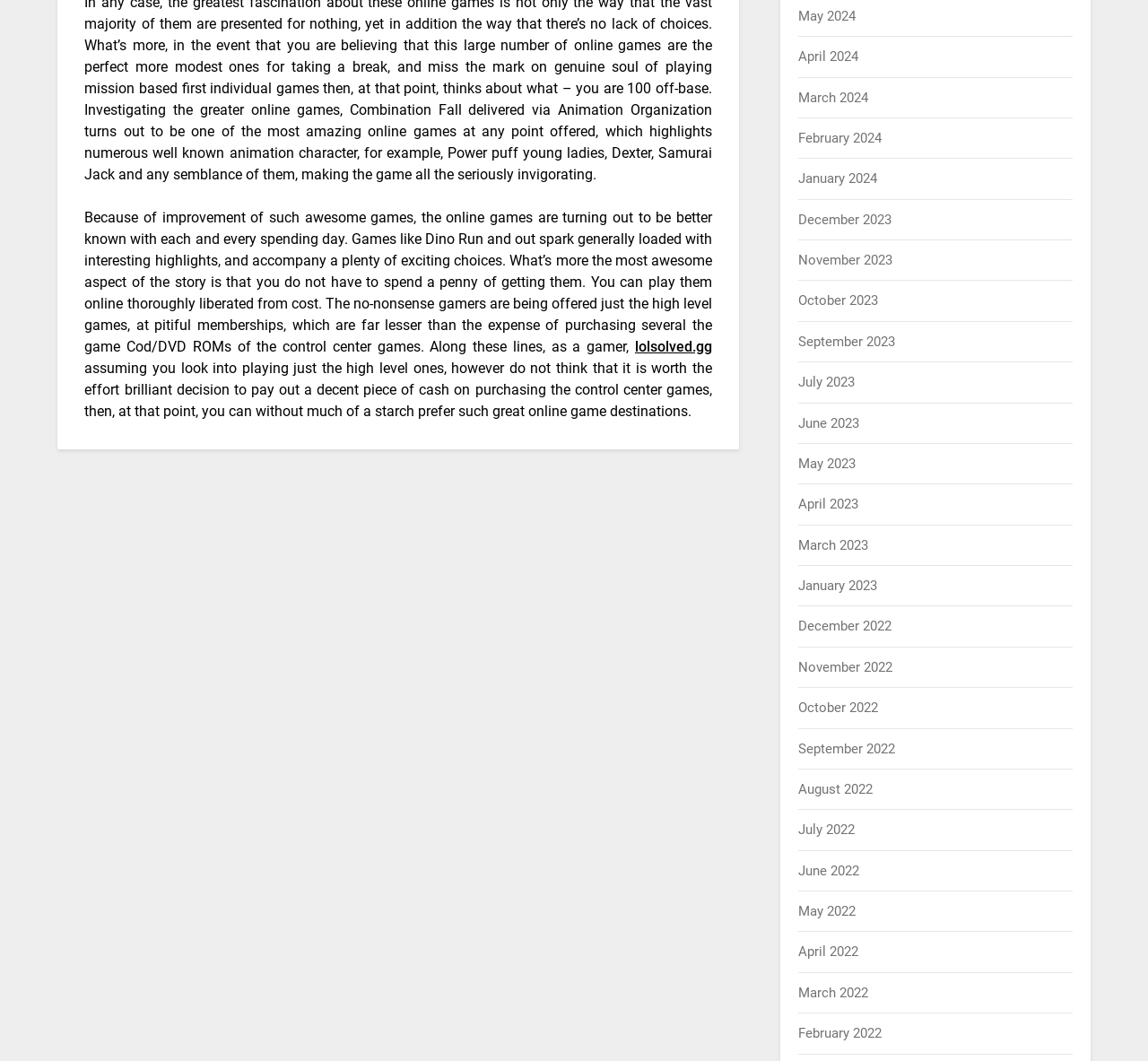Highlight the bounding box of the UI element that corresponds to this description: "lolsolved.gg".

[0.553, 0.318, 0.62, 0.335]